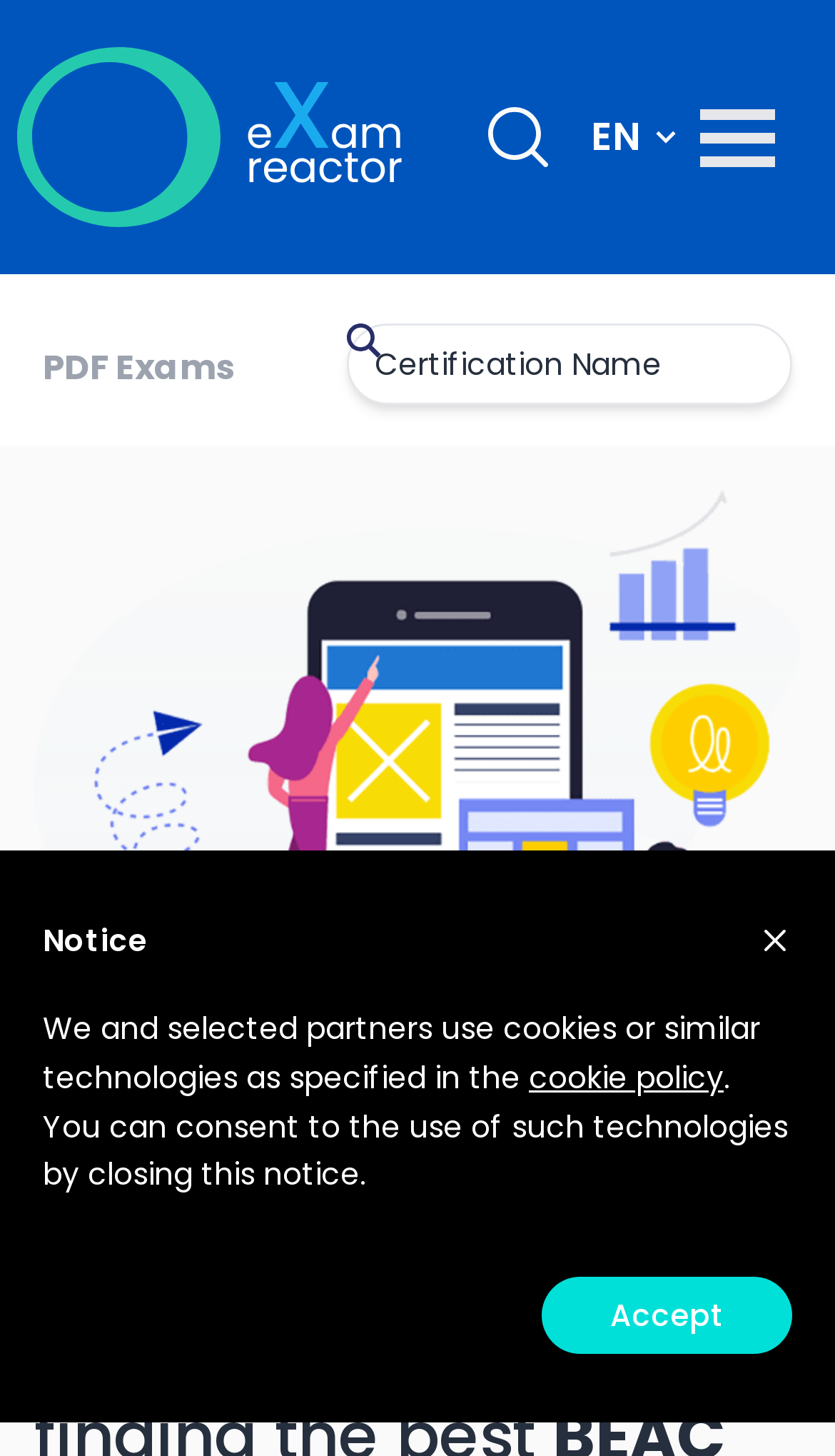Give a one-word or short phrase answer to the question: 
What is the function of the close button?

To close the notice